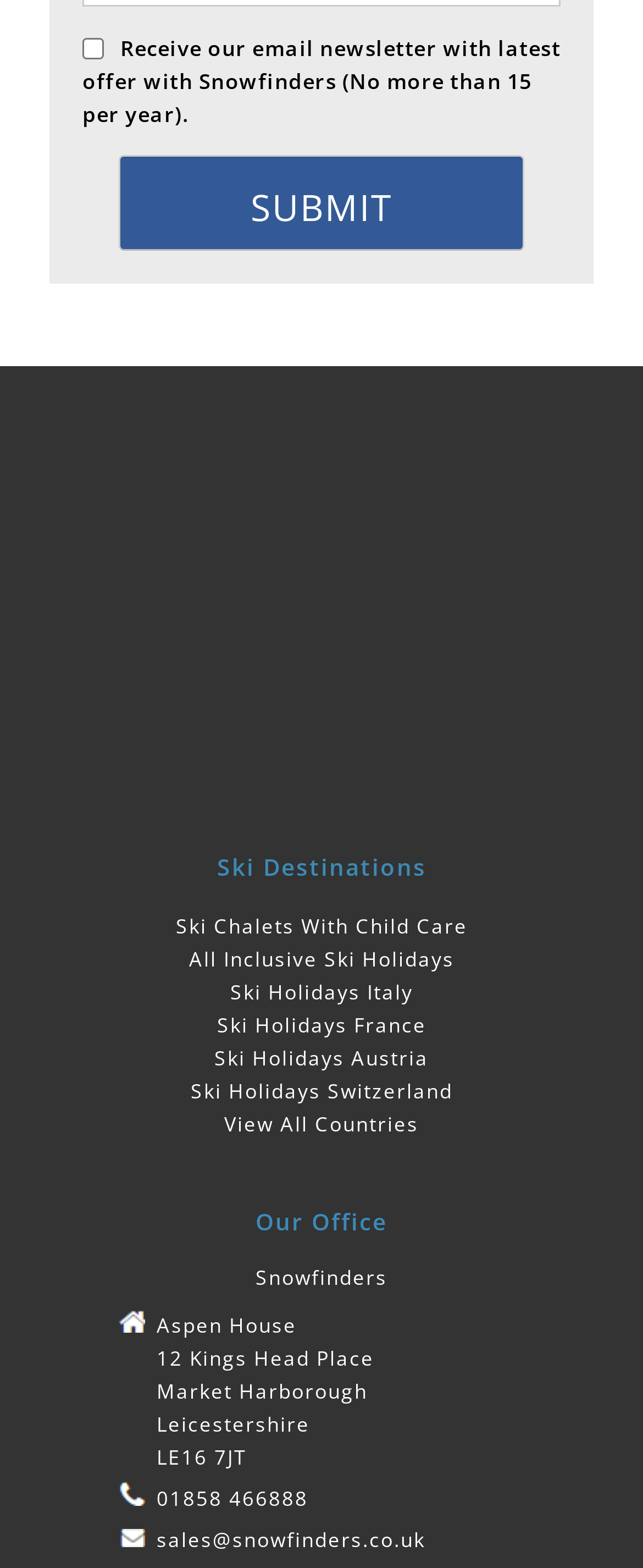Answer the following inquiry with a single word or phrase:
How many links are there in the footer section?

9